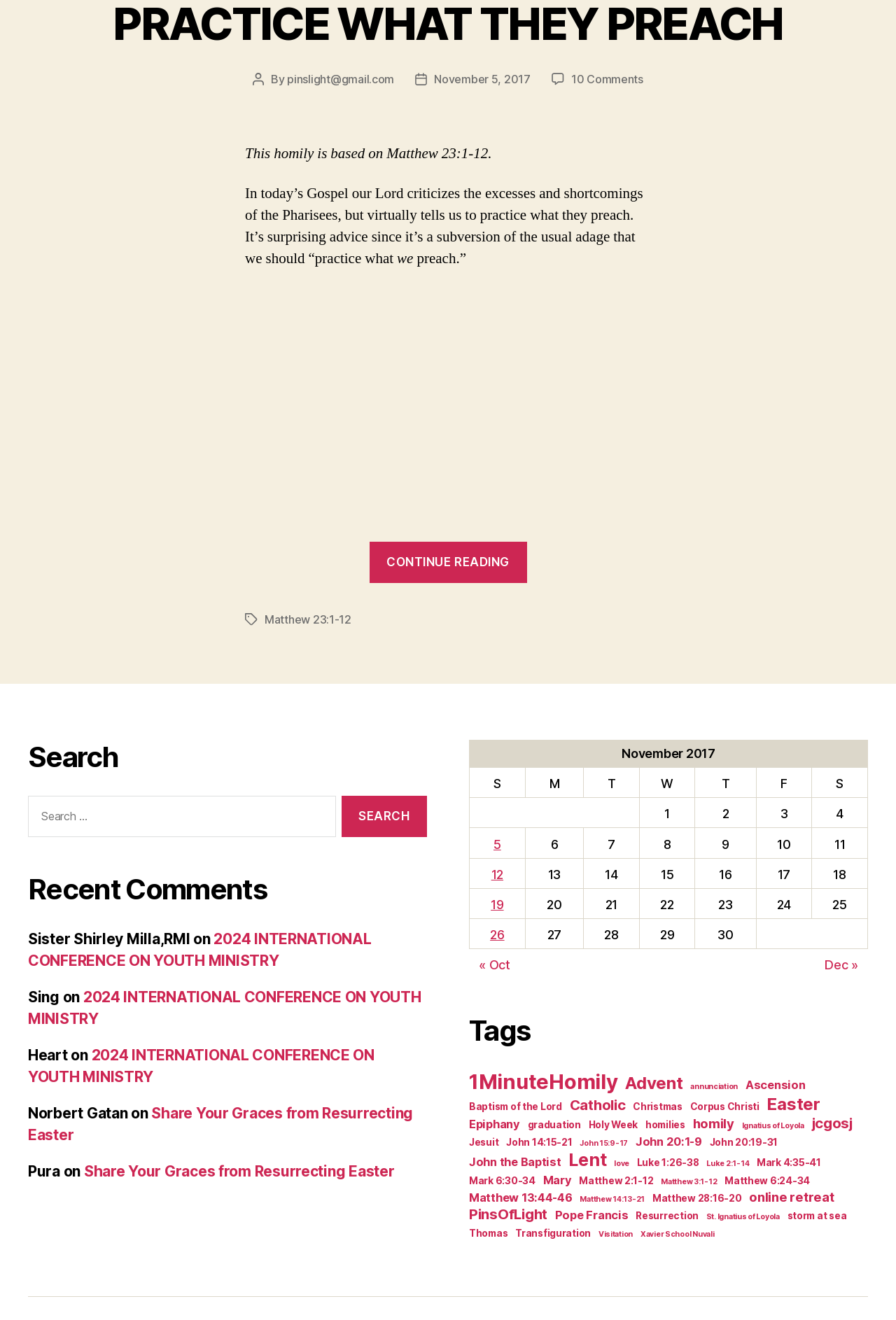Locate the bounding box coordinates of the area where you should click to accomplish the instruction: "Search for something".

[0.031, 0.603, 0.477, 0.638]